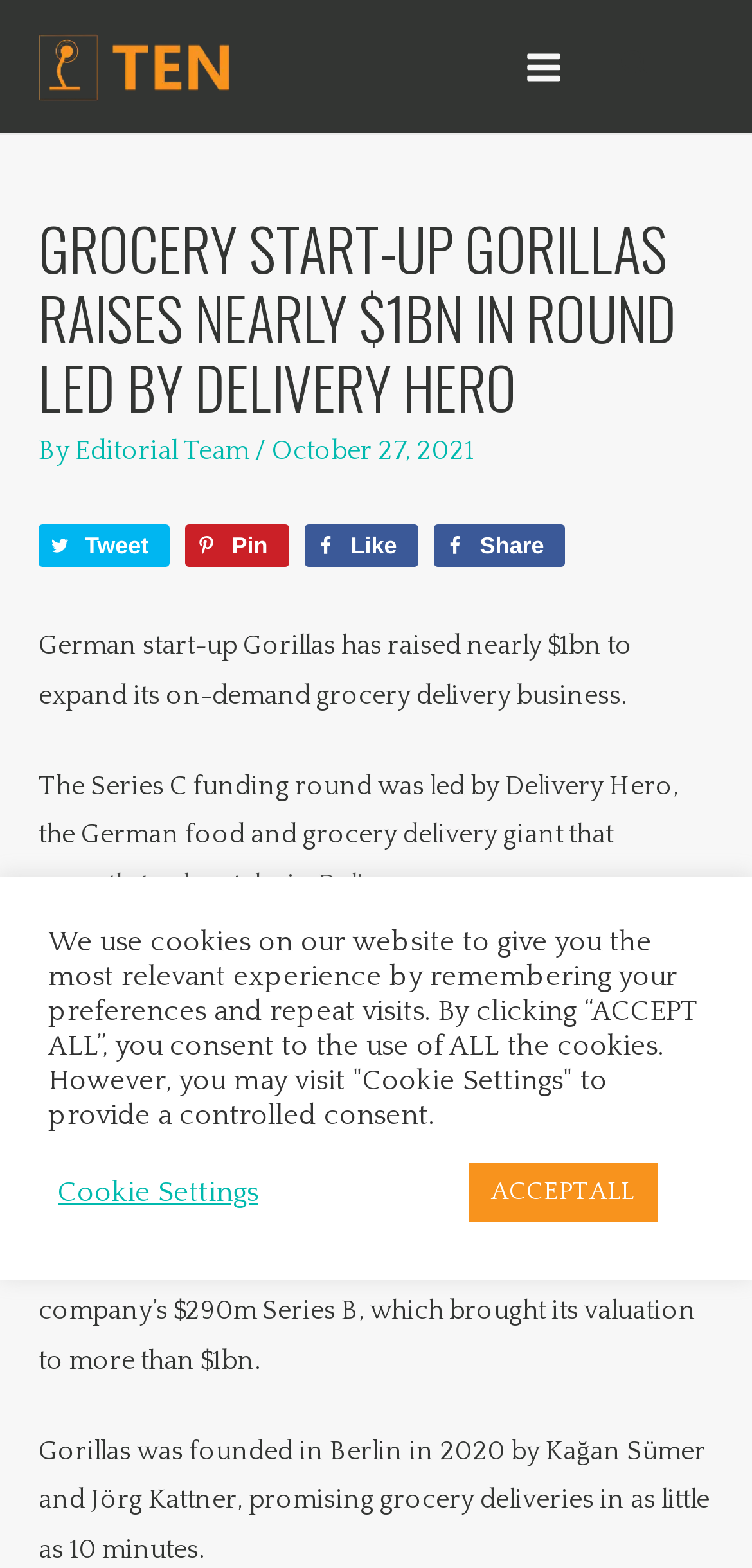How much did Gorillas raise in its Series C funding round?
Using the image as a reference, answer with just one word or a short phrase.

nearly $1bn